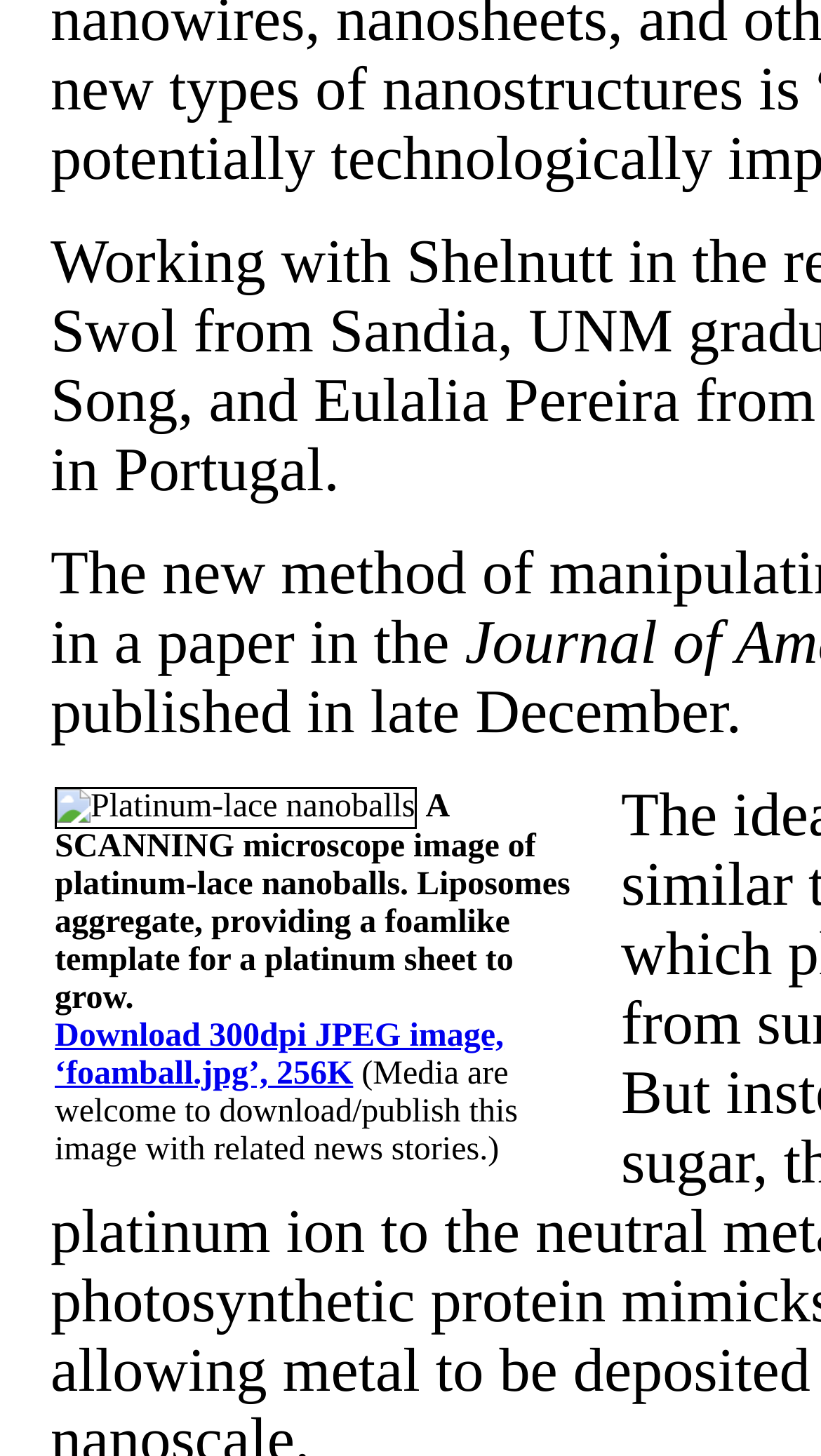Please provide a detailed answer to the question below based on the screenshot: 
What is the size of the downloadable image?

The size of the downloadable image can be found in the link description, which is 'Download 300dpi JPEG image, ‘foamball.jpg’, 256K'.